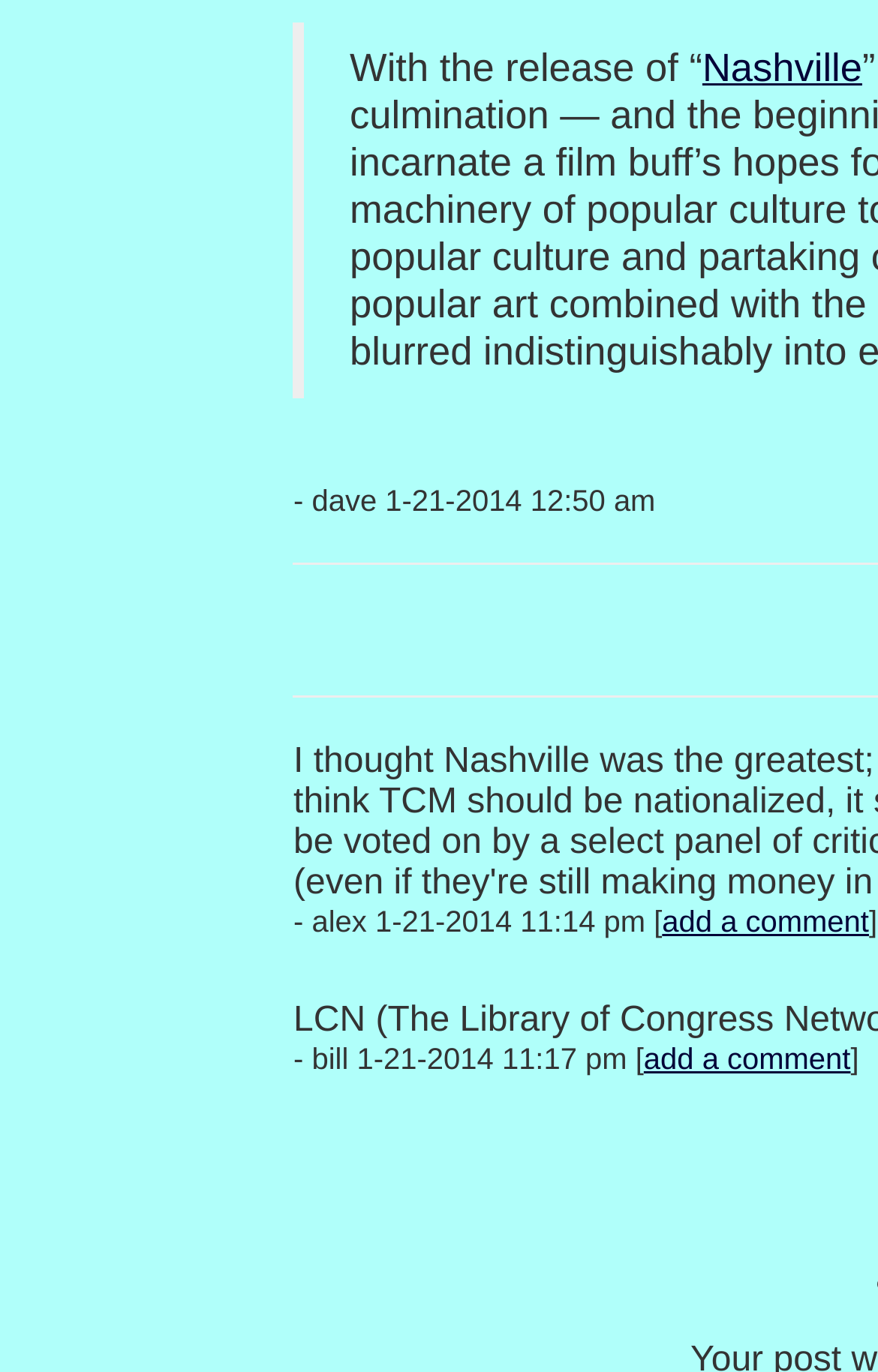What is the username of the first commenter?
Please answer the question with a detailed and comprehensive explanation.

I looked at the first StaticText element with a timestamp and found the username 'dave'.